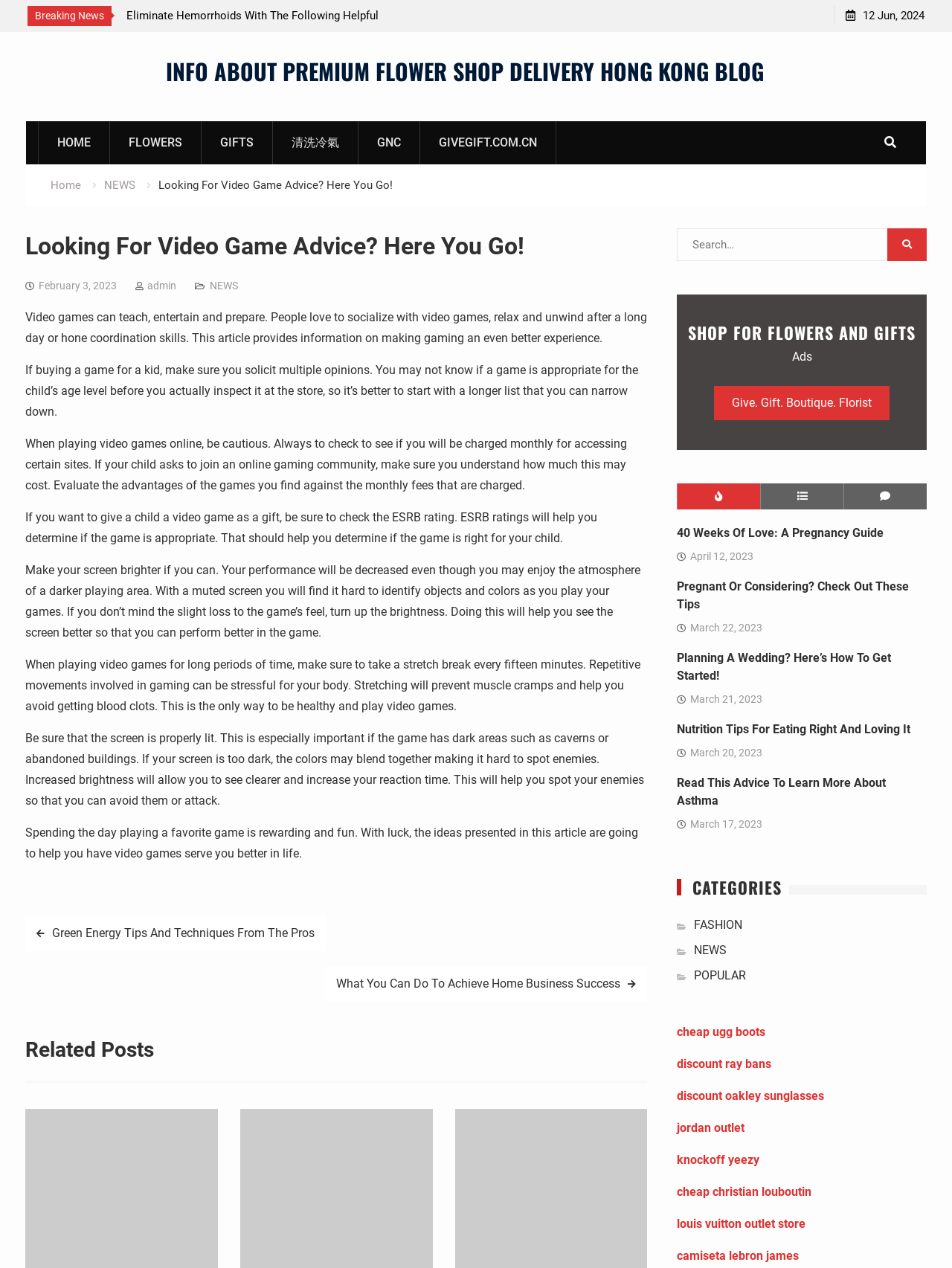Please determine the bounding box coordinates of the clickable area required to carry out the following instruction: "Browse the 'FLOWERS' section". The coordinates must be four float numbers between 0 and 1, represented as [left, top, right, bottom].

[0.116, 0.095, 0.212, 0.129]